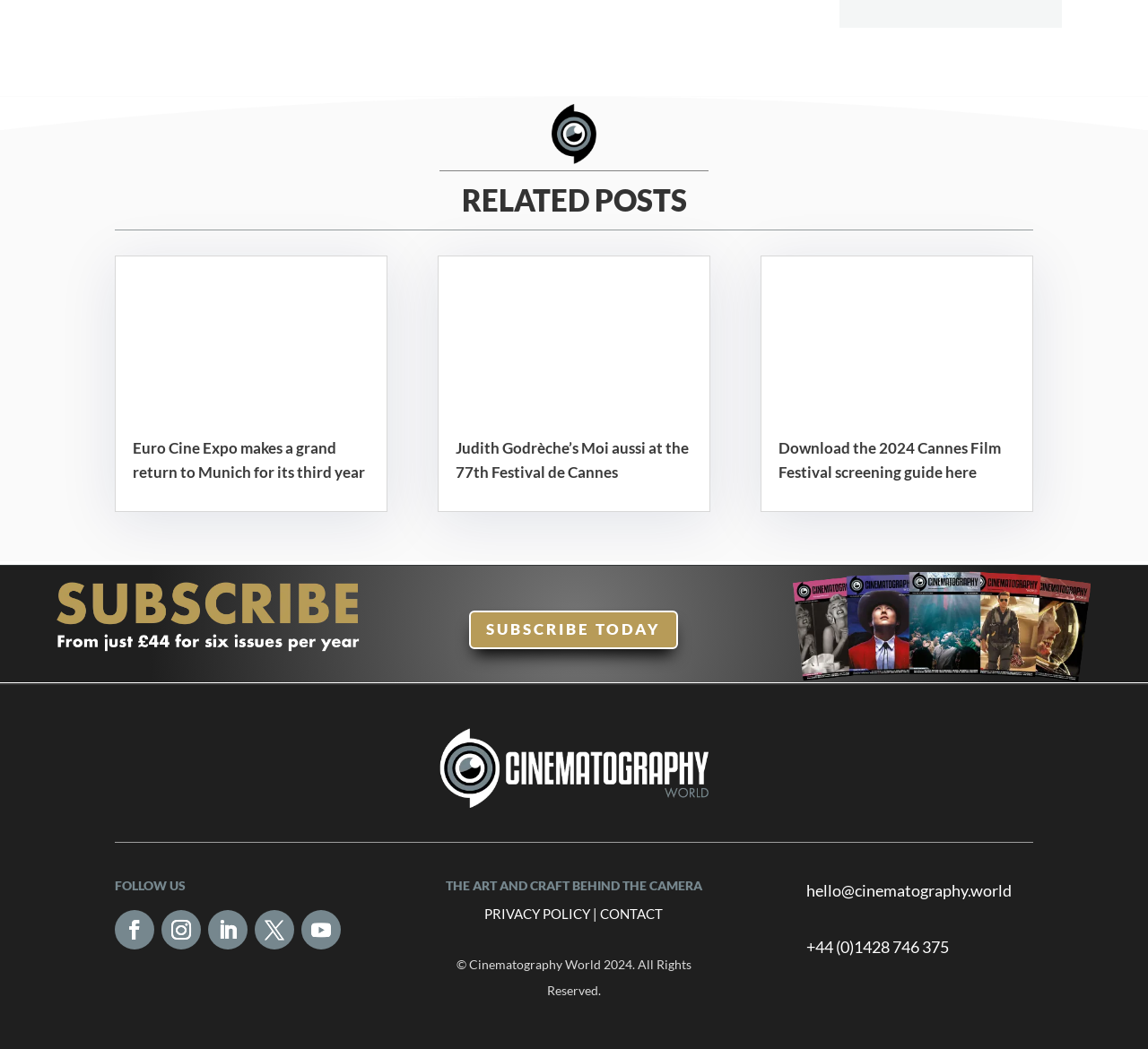What is the purpose of the 'SUBSCRIBE TODAY' button?
Based on the image, answer the question in a detailed manner.

The 'SUBSCRIBE TODAY' button is likely a call-to-action to encourage users to subscribe to the magazine, as it is prominently displayed on the page and has a clear and direct label.